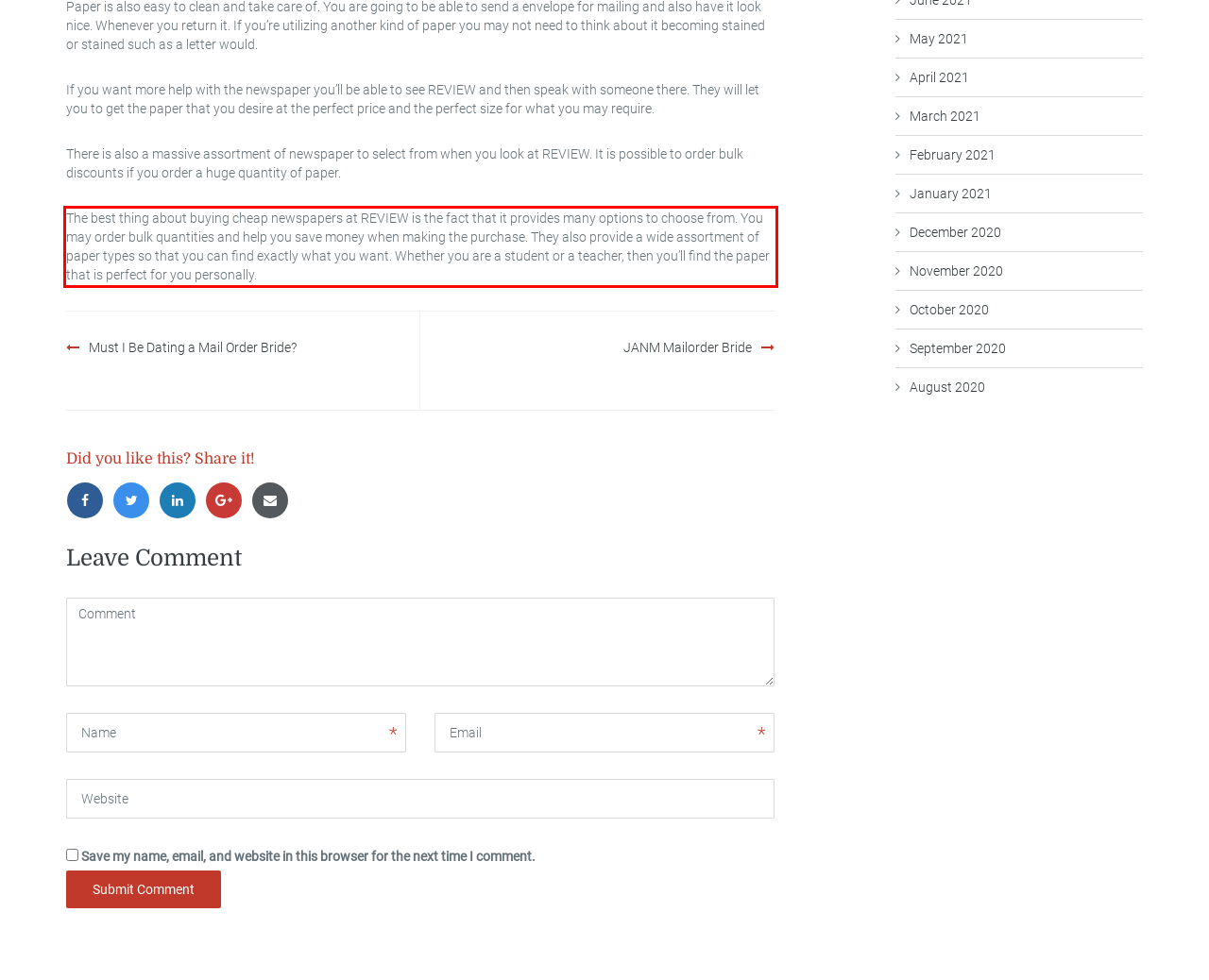Given a screenshot of a webpage with a red bounding box, extract the text content from the UI element inside the red bounding box.

The best thing about buying cheap newspapers at REVIEW is the fact that it provides many options to choose from. You may order bulk quantities and help you save money when making the purchase. They also provide a wide assortment of paper types so that you can find exactly what you want. Whether you are a student or a teacher, then you’ll find the paper that is perfect for you personally.